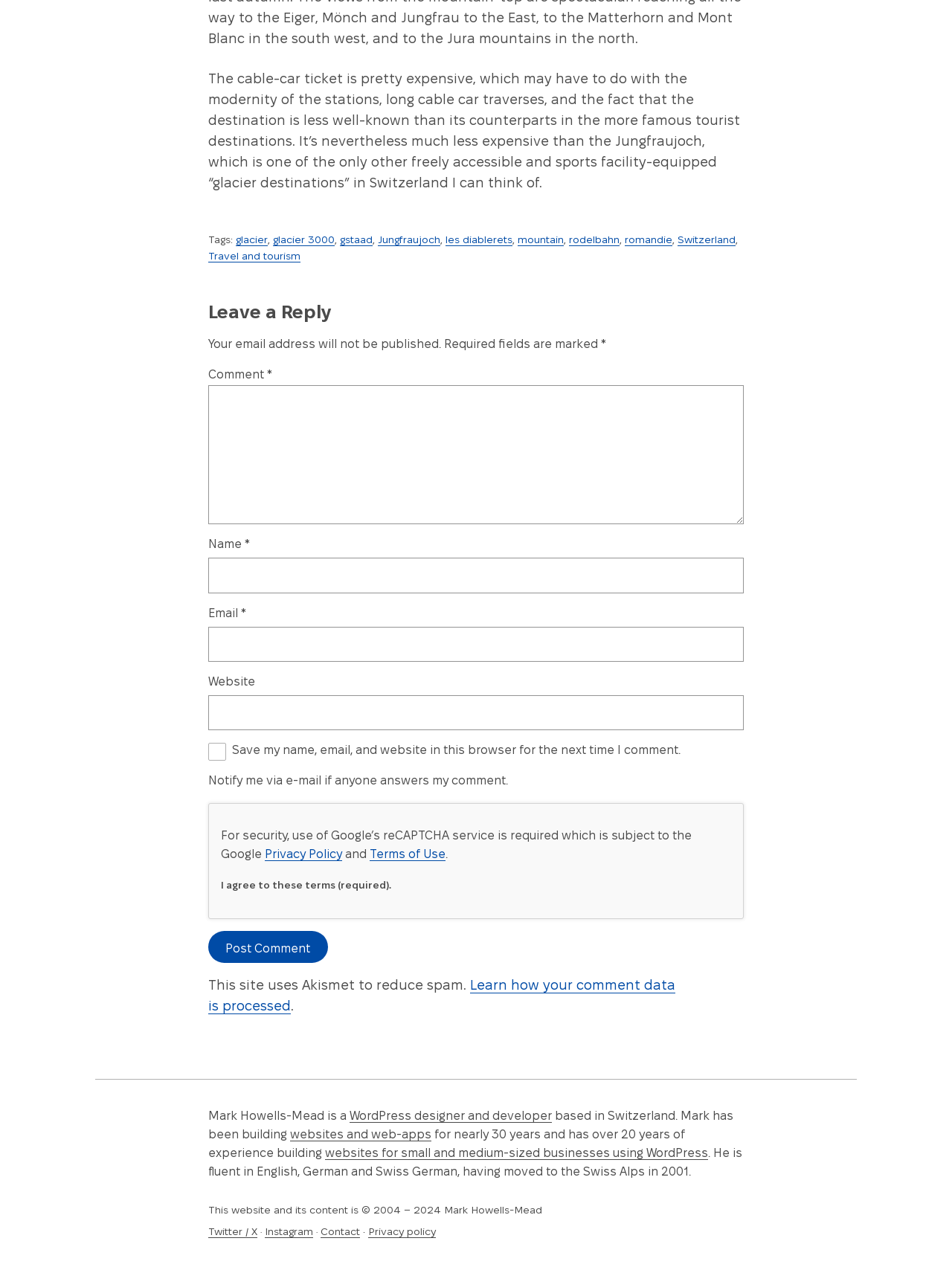Locate the UI element described as follows: "Семена". Return the bounding box coordinates as four float numbers between 0 and 1 in the order [left, top, right, bottom].

None